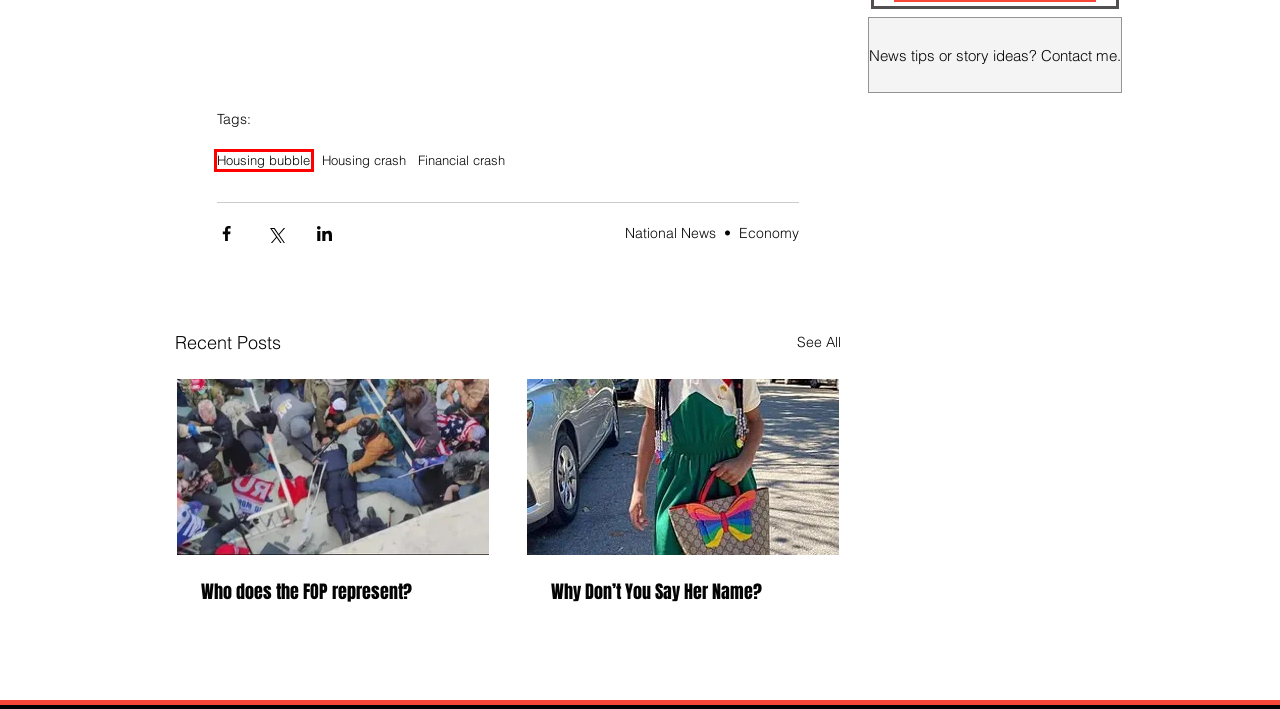You are presented with a screenshot of a webpage containing a red bounding box around a particular UI element. Select the best webpage description that matches the new webpage after clicking the element within the bounding box. Here are the candidates:
A. Financial crash | abqreport
B. National News
C. Housing crash | abqreport
D. ABQReport
E. Why Don’t You Say Her Name?
F. Housing bubble | abqreport
G. Economy
H. Who does the FOP represent?

F